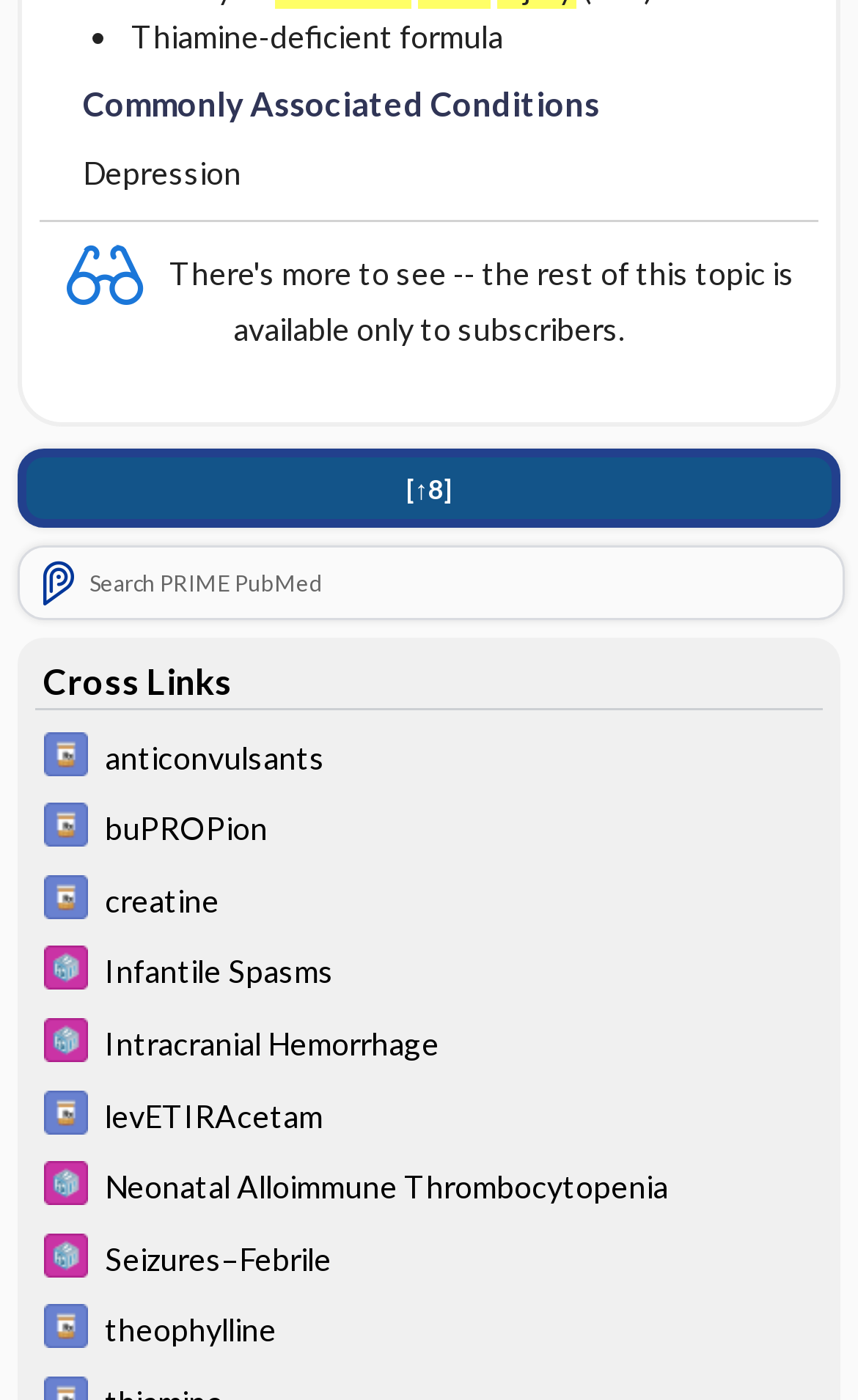Using the element description provided, determine the bounding box coordinates in the format (top-left x, top-left y, bottom-right x, bottom-right y). Ensure that all values are floating point numbers between 0 and 1. Element description: Tourette's syndrome

[0.02, 0.832, 0.98, 0.883]